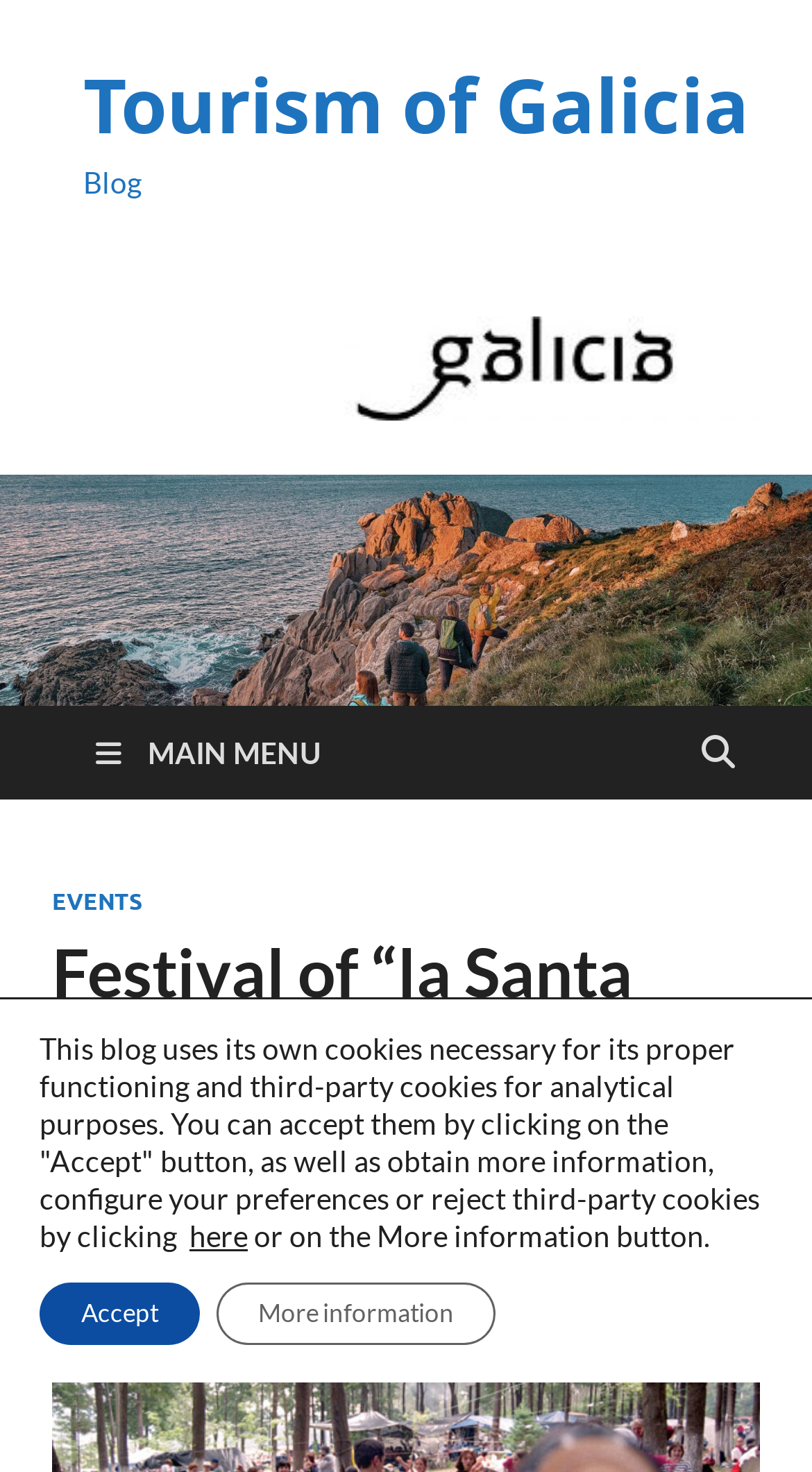How many links are in the main menu?
Using the information from the image, provide a comprehensive answer to the question.

The main menu is represented by the link element with the text ' MAIN MENU'. Upon expanding this element, we find a HeaderAsNonLandmark element with three link elements, namely 'EVENTS', 'Festival of “la Santa Cruz”', and '21 December, 2011'. Therefore, there is only one link in the main menu.